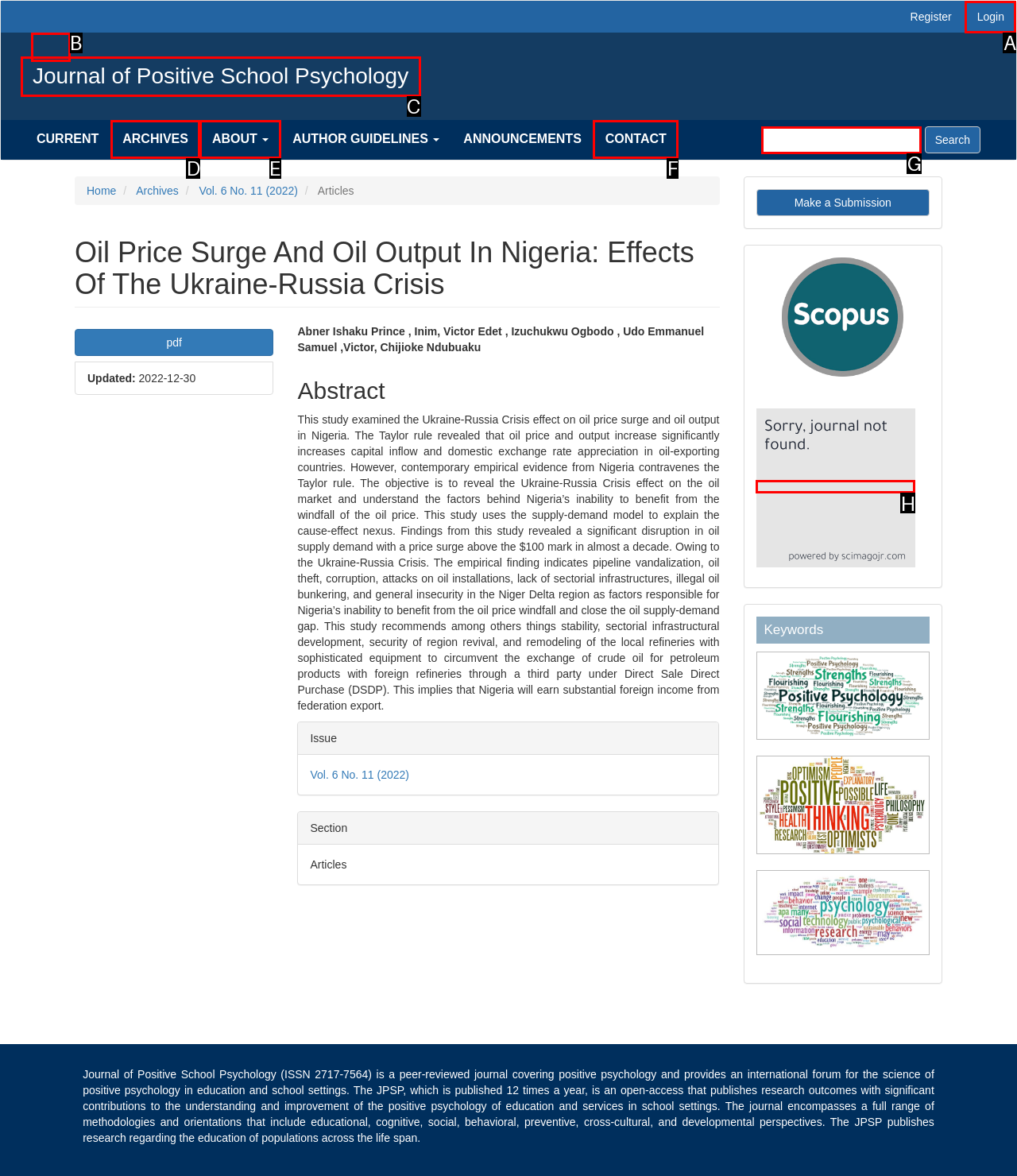From the given options, choose the one to complete the task: Login to the journal
Indicate the letter of the correct option.

A